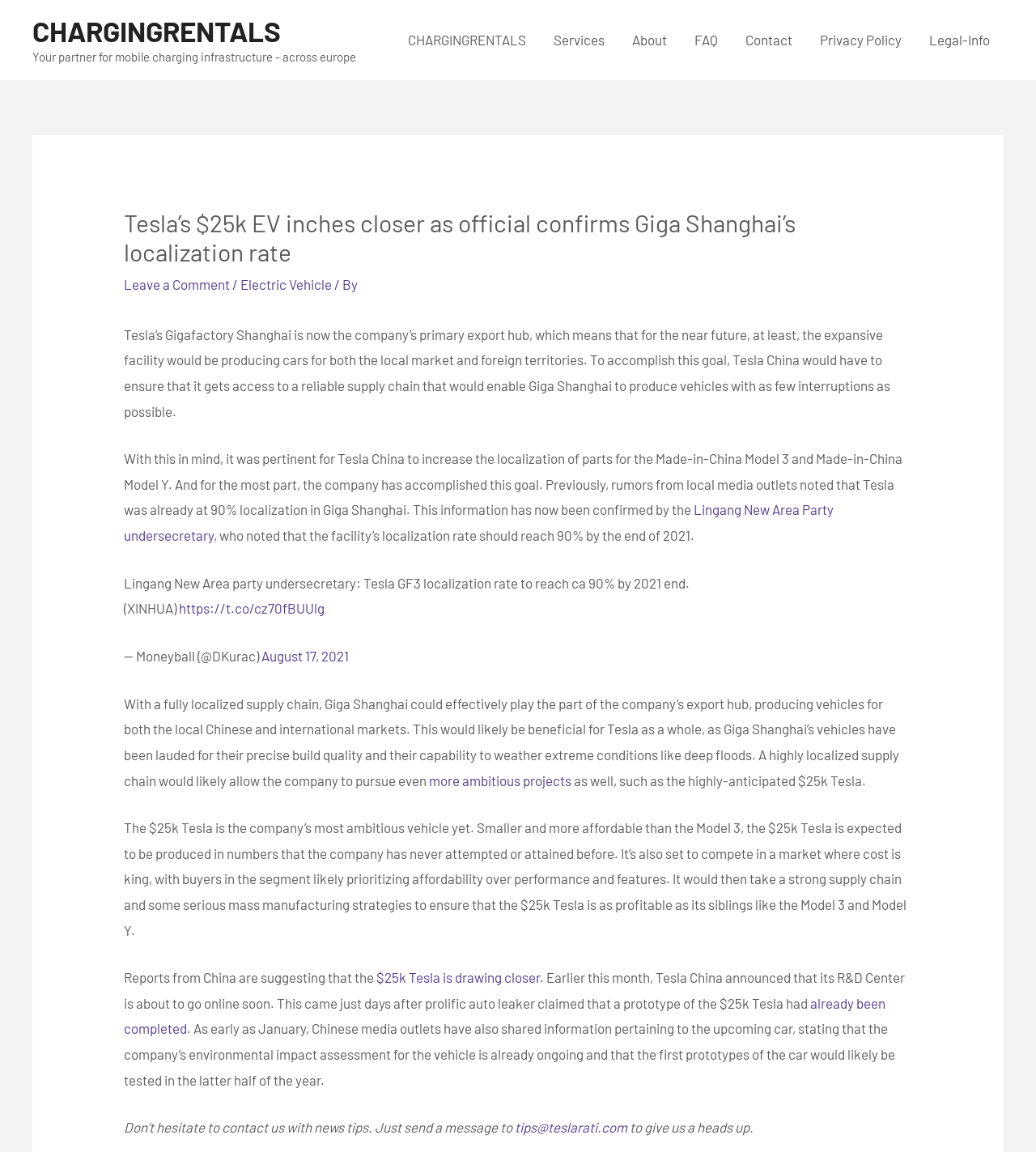Predict the bounding box of the UI element based on the description: "Privacy Policy". The coordinates should be four float numbers between 0 and 1, formatted as [left, top, right, bottom].

[0.778, 0.011, 0.884, 0.059]